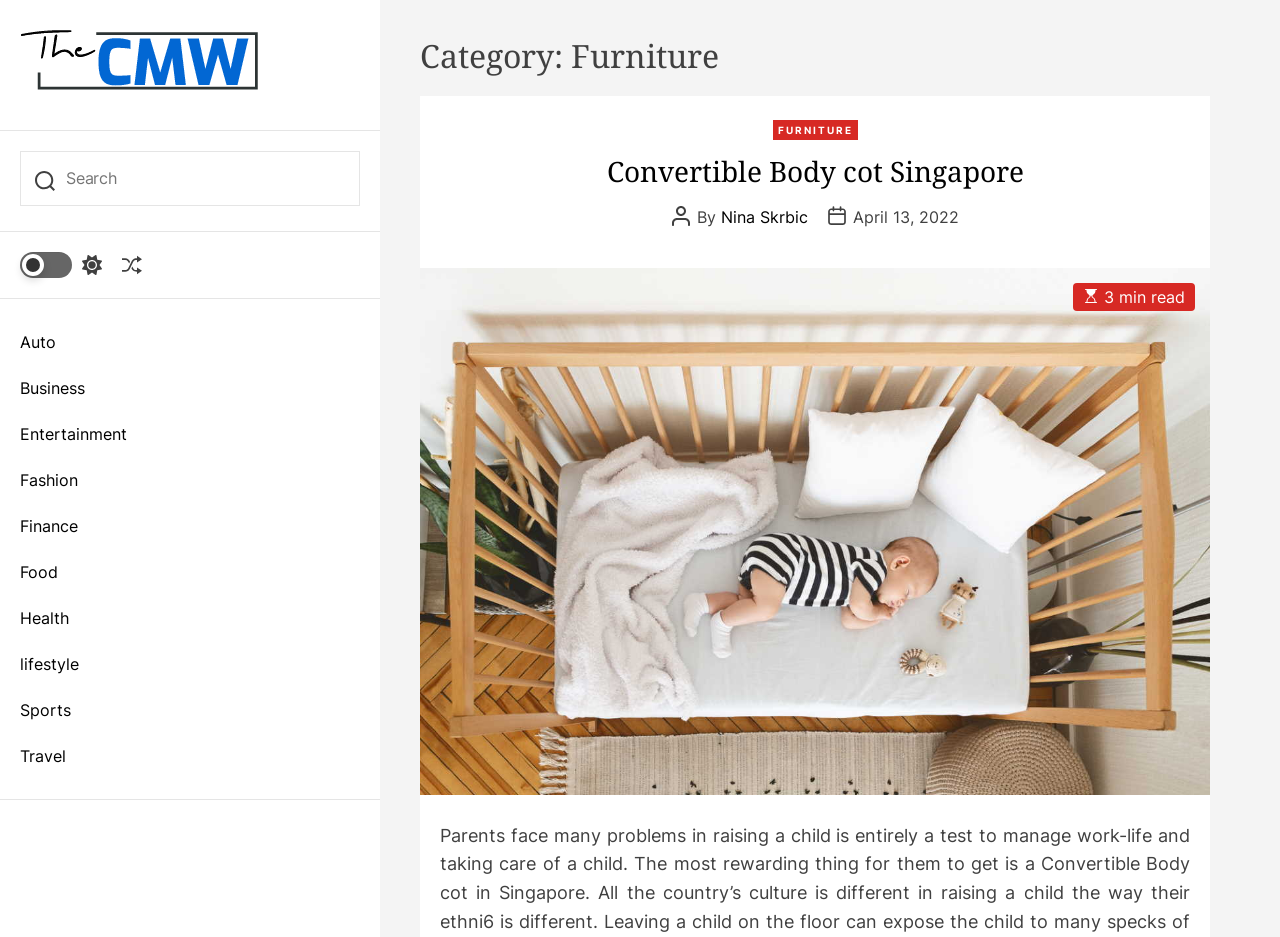Specify the bounding box coordinates of the element's region that should be clicked to achieve the following instruction: "View Auto category". The bounding box coordinates consist of four float numbers between 0 and 1, in the format [left, top, right, bottom].

[0.016, 0.34, 0.281, 0.389]